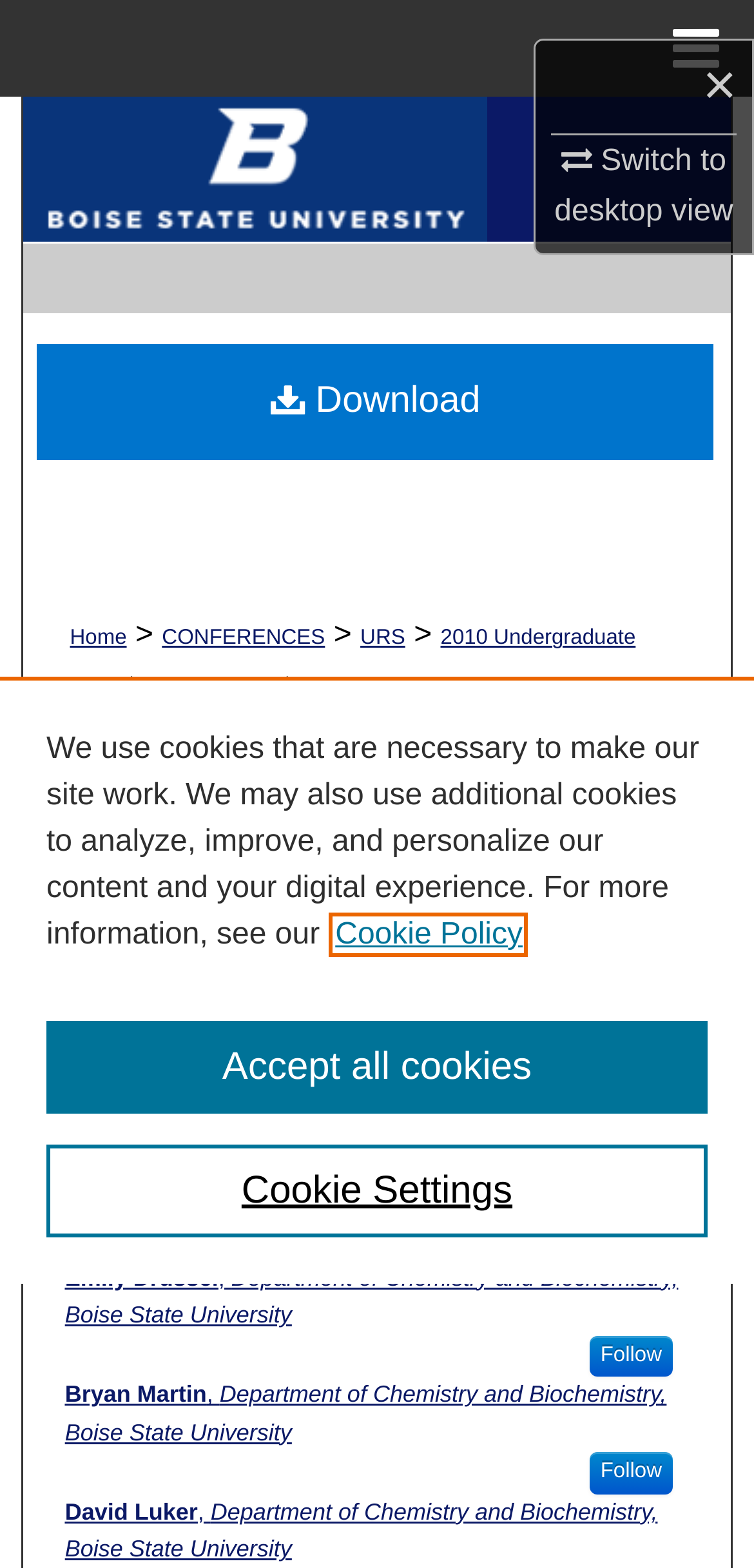Based on the element description, predict the bounding box coordinates (top-left x, top-left y, bottom-right x, bottom-right y) for the UI element in the screenshot: Menu

[0.846, 0.0, 1.0, 0.062]